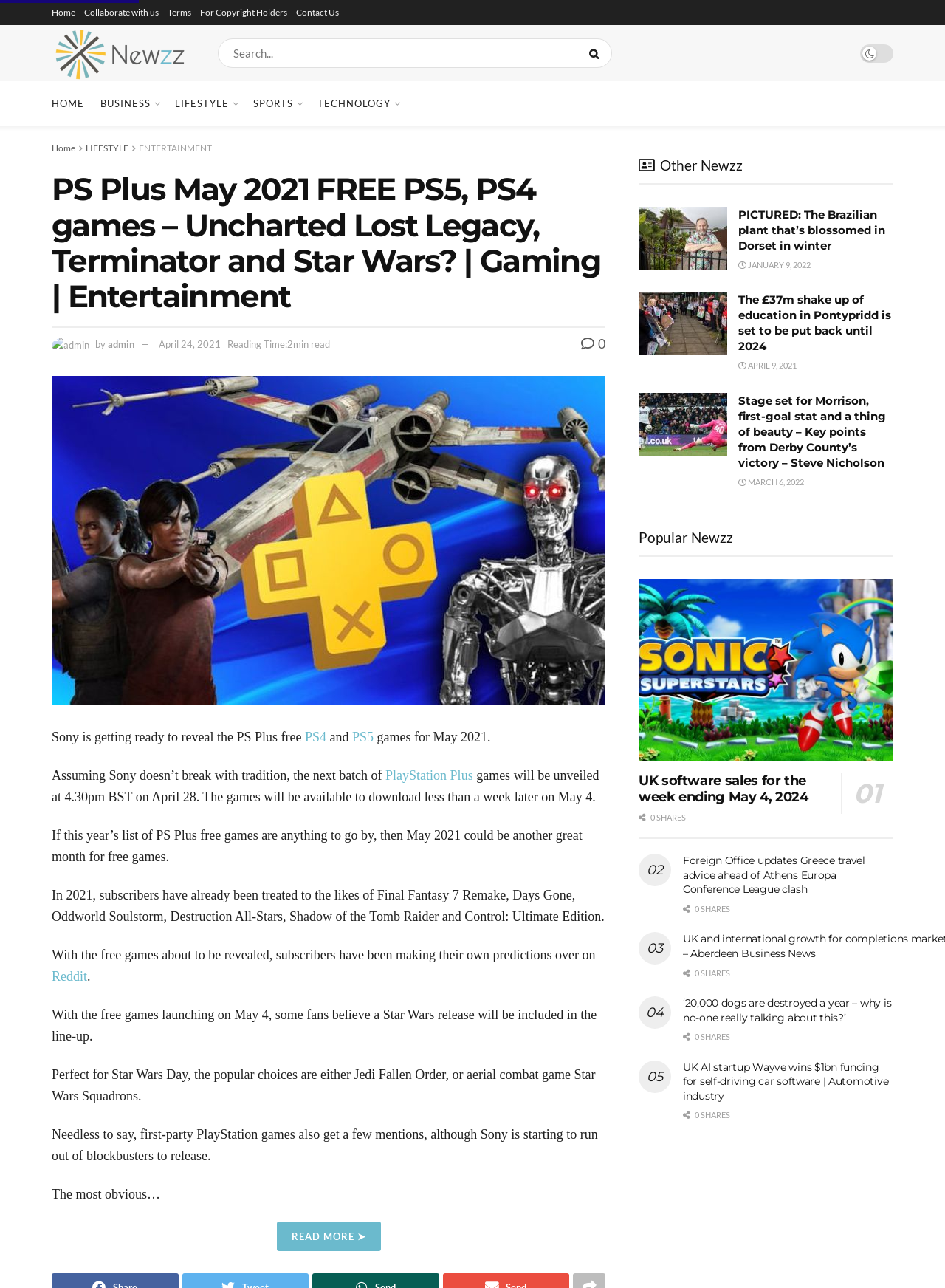Kindly provide the bounding box coordinates of the section you need to click on to fulfill the given instruction: "View article about UK software sales".

[0.676, 0.45, 0.945, 0.591]